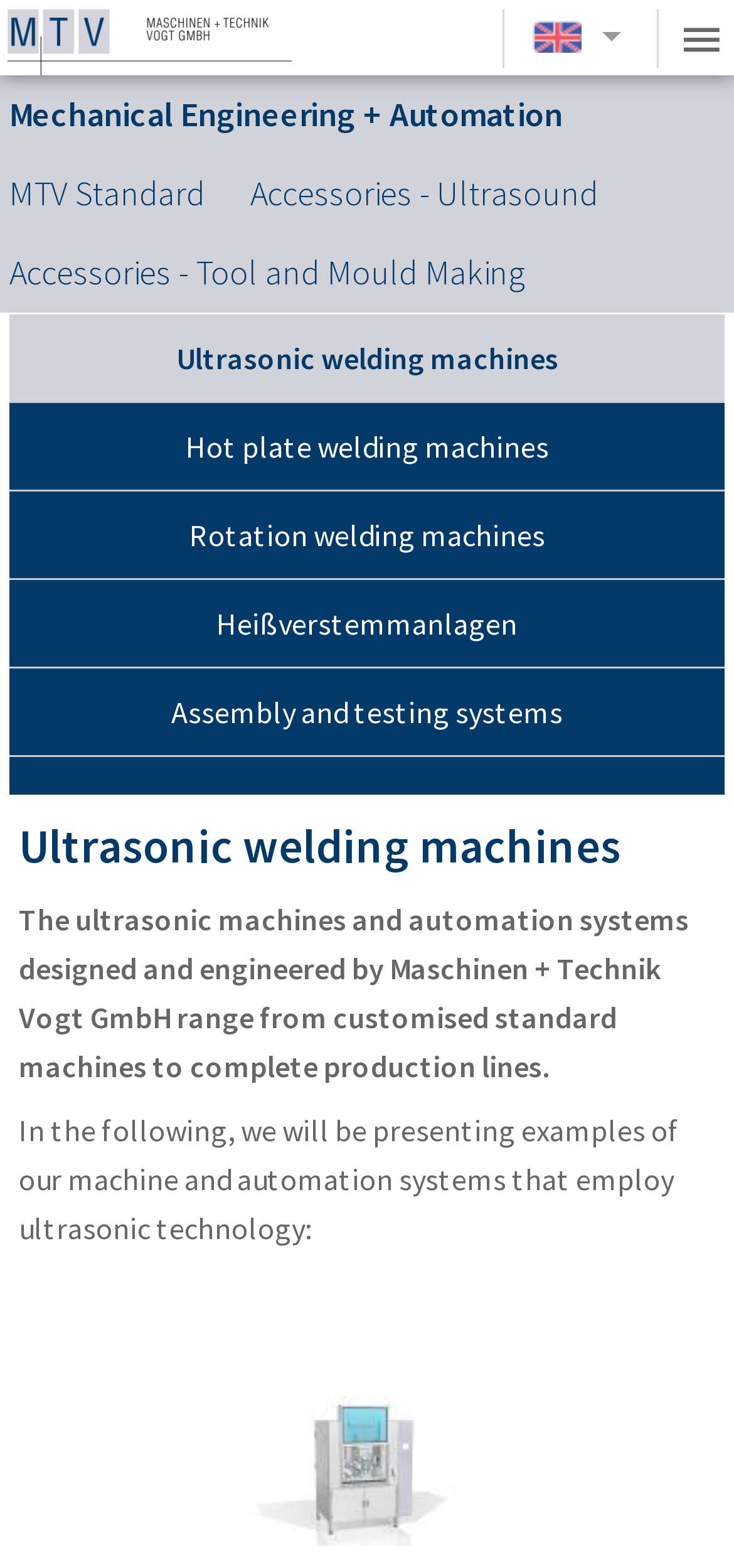Highlight the bounding box coordinates of the element that should be clicked to carry out the following instruction: "Learn more about Assembly and testing systems". The coordinates must be given as four float numbers ranging from 0 to 1, i.e., [left, top, right, bottom].

[0.013, 0.425, 0.987, 0.482]